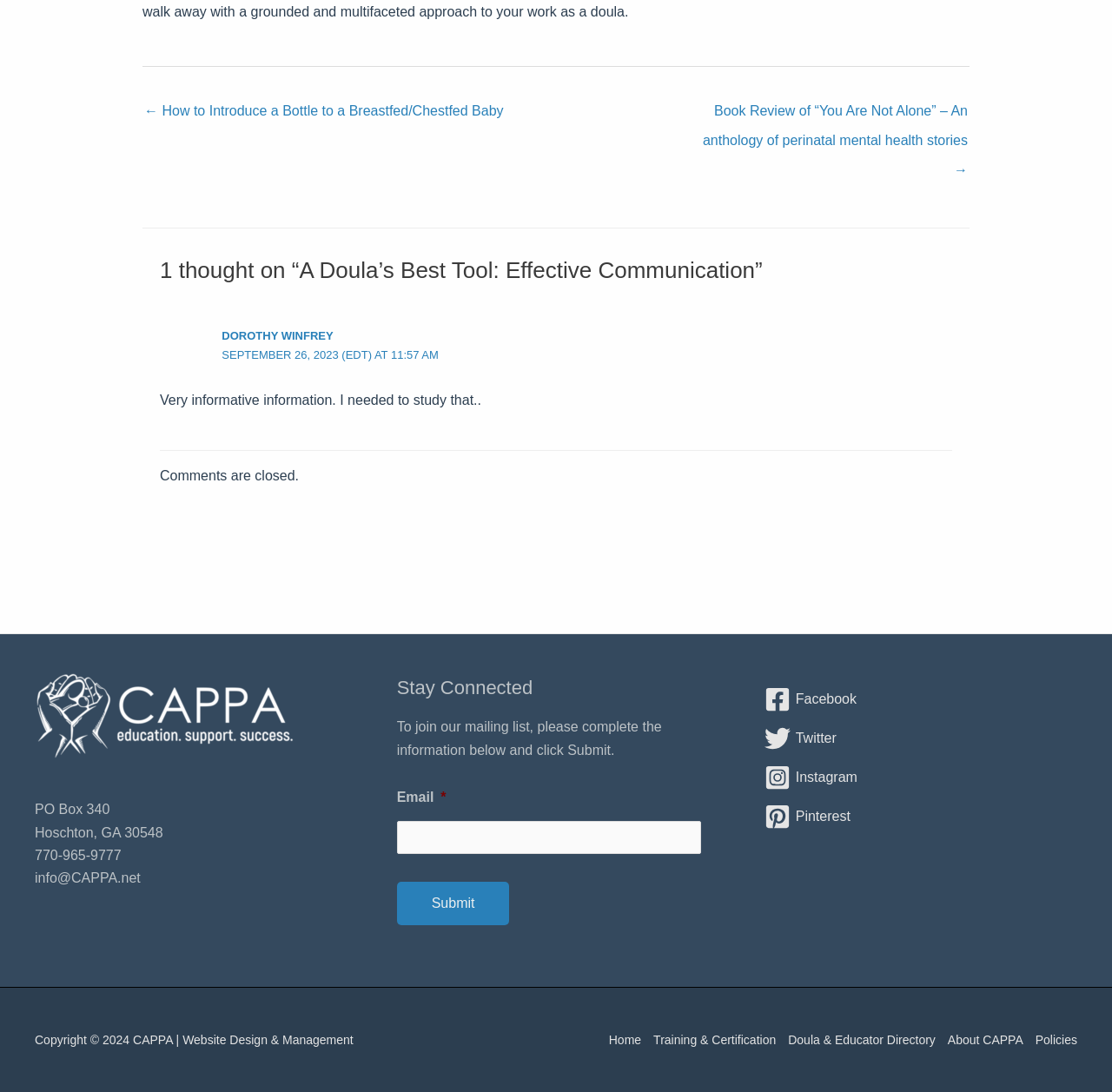Pinpoint the bounding box coordinates of the area that should be clicked to complete the following instruction: "Submit the email address". The coordinates must be given as four float numbers between 0 and 1, i.e., [left, top, right, bottom].

[0.357, 0.808, 0.458, 0.847]